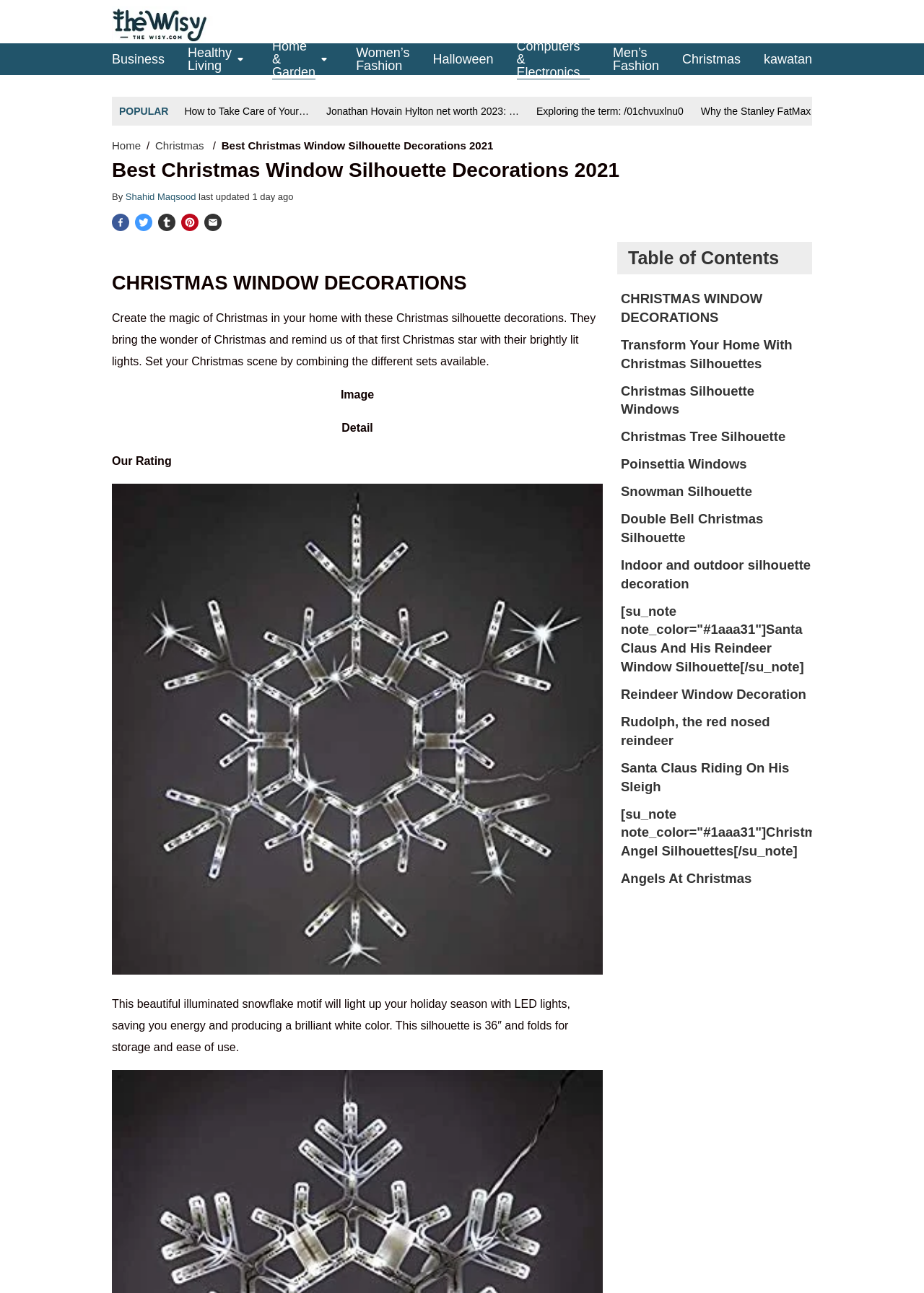Locate the bounding box coordinates of the clickable area needed to fulfill the instruction: "Click on the 'Christmas' link in the menu".

[0.738, 0.04, 0.802, 0.051]